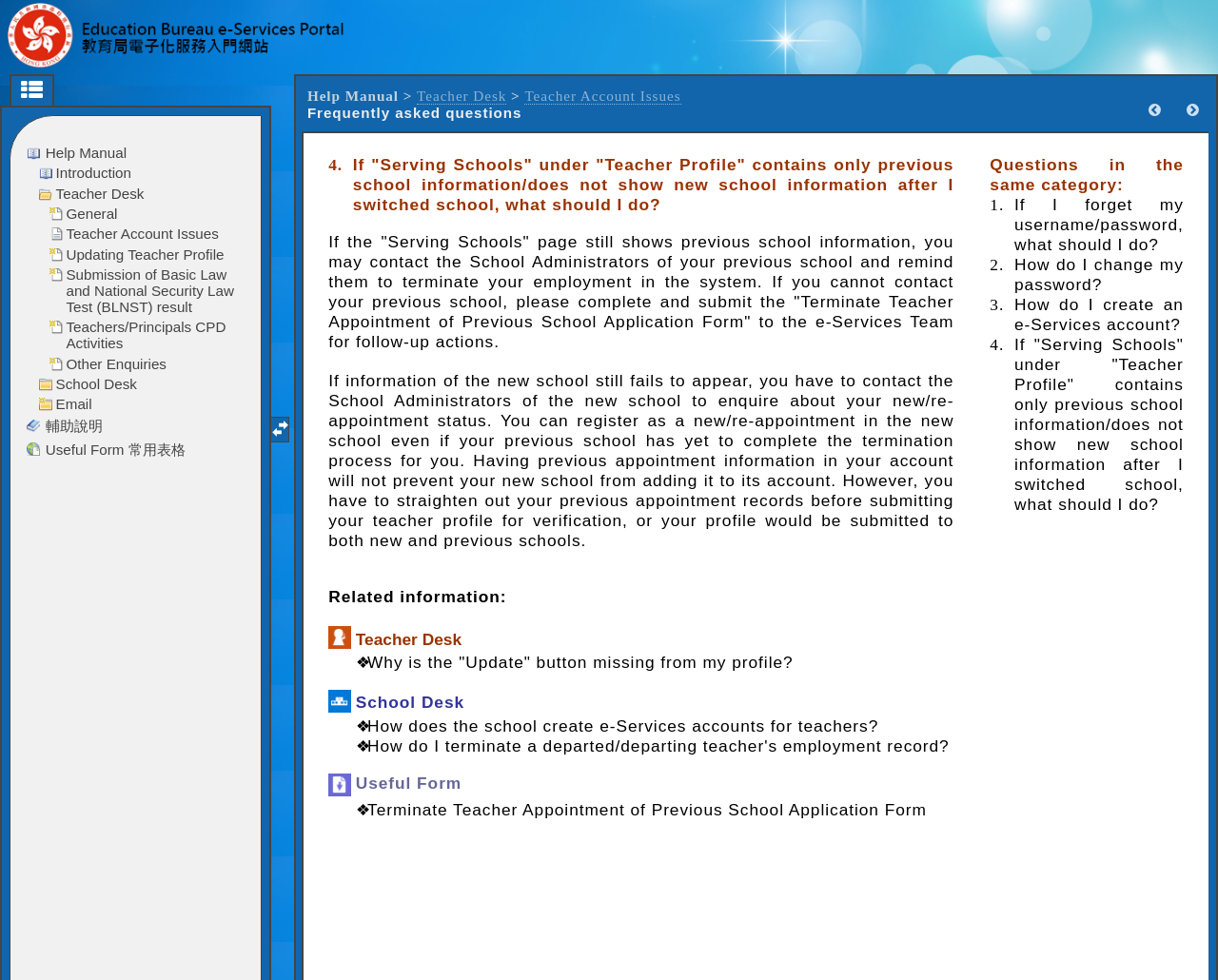Please determine the bounding box coordinates, formatted as (top-left x, top-left y, bottom-right x, bottom-right y), with all values as floating point numbers between 0 and 1. Identify the bounding box of the region described as: Teacher Account Issues

[0.431, 0.089, 0.559, 0.107]